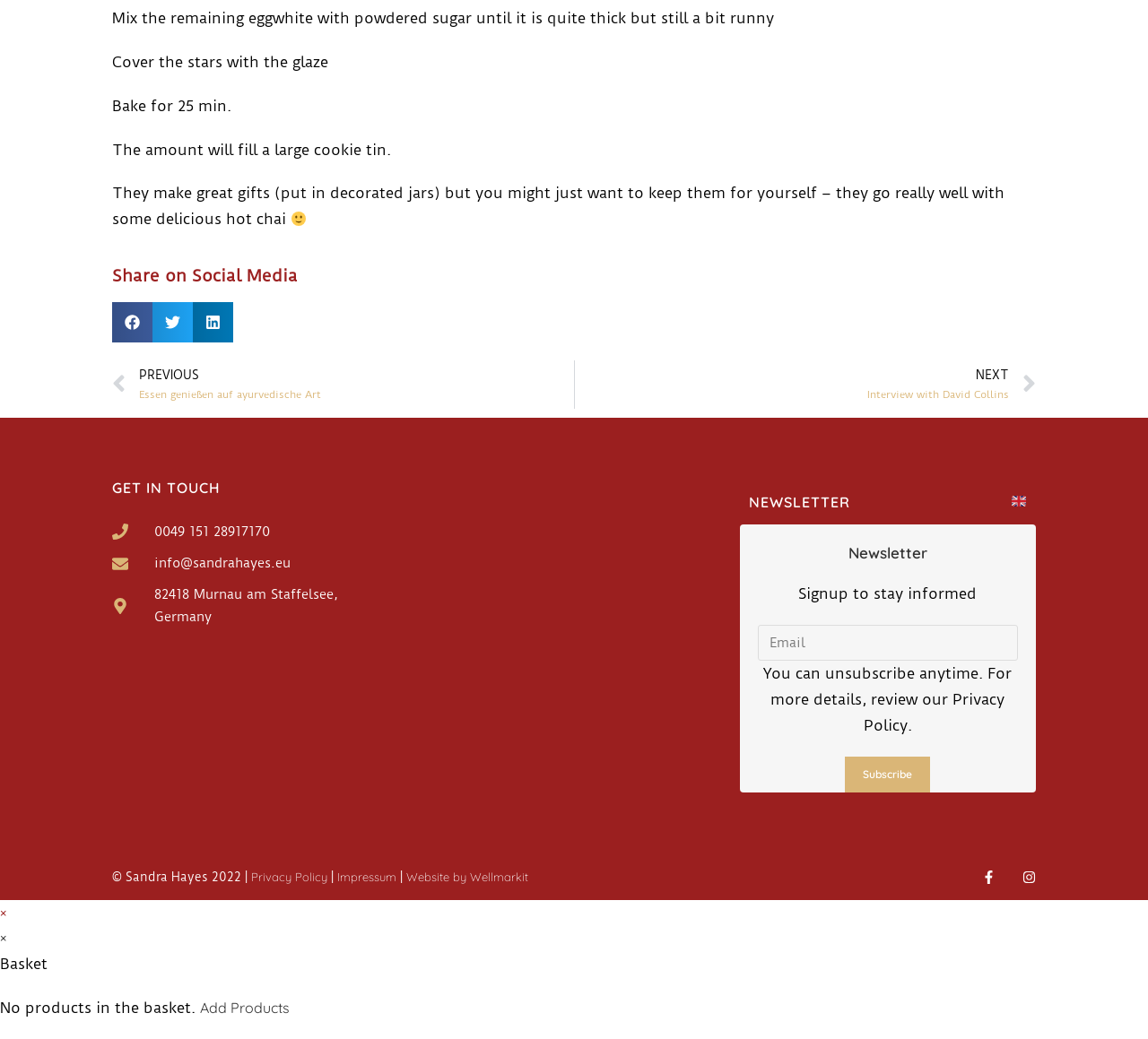Please identify the bounding box coordinates of where to click in order to follow the instruction: "Share on facebook".

[0.098, 0.291, 0.133, 0.33]